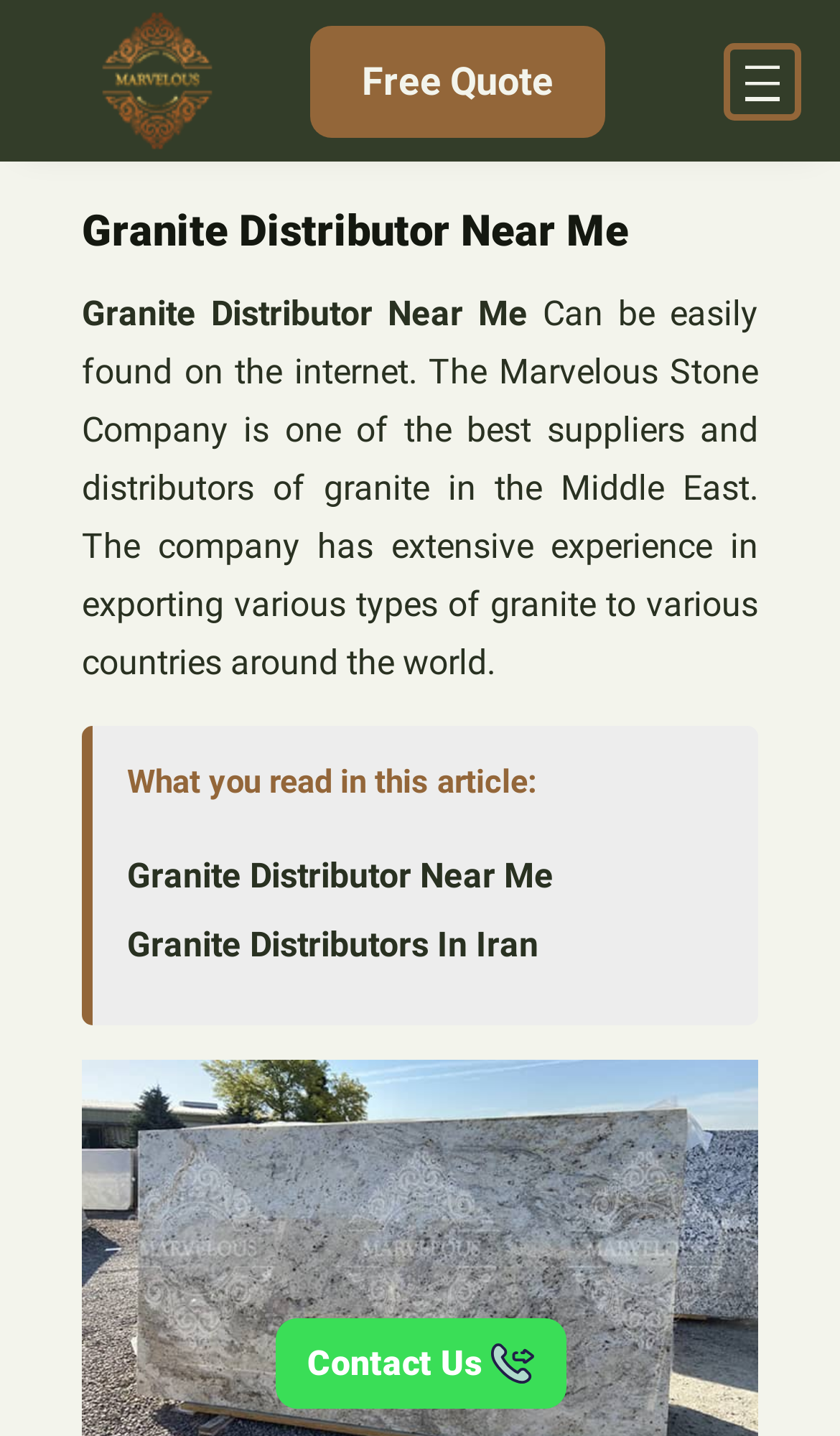Based on the image, please respond to the question with as much detail as possible:
What is the topic of the article on this webpage?

The topic of the article is about granite distributors, as indicated by the heading 'Granite Distributor Near Me' and the static text 'What you read in this article:'